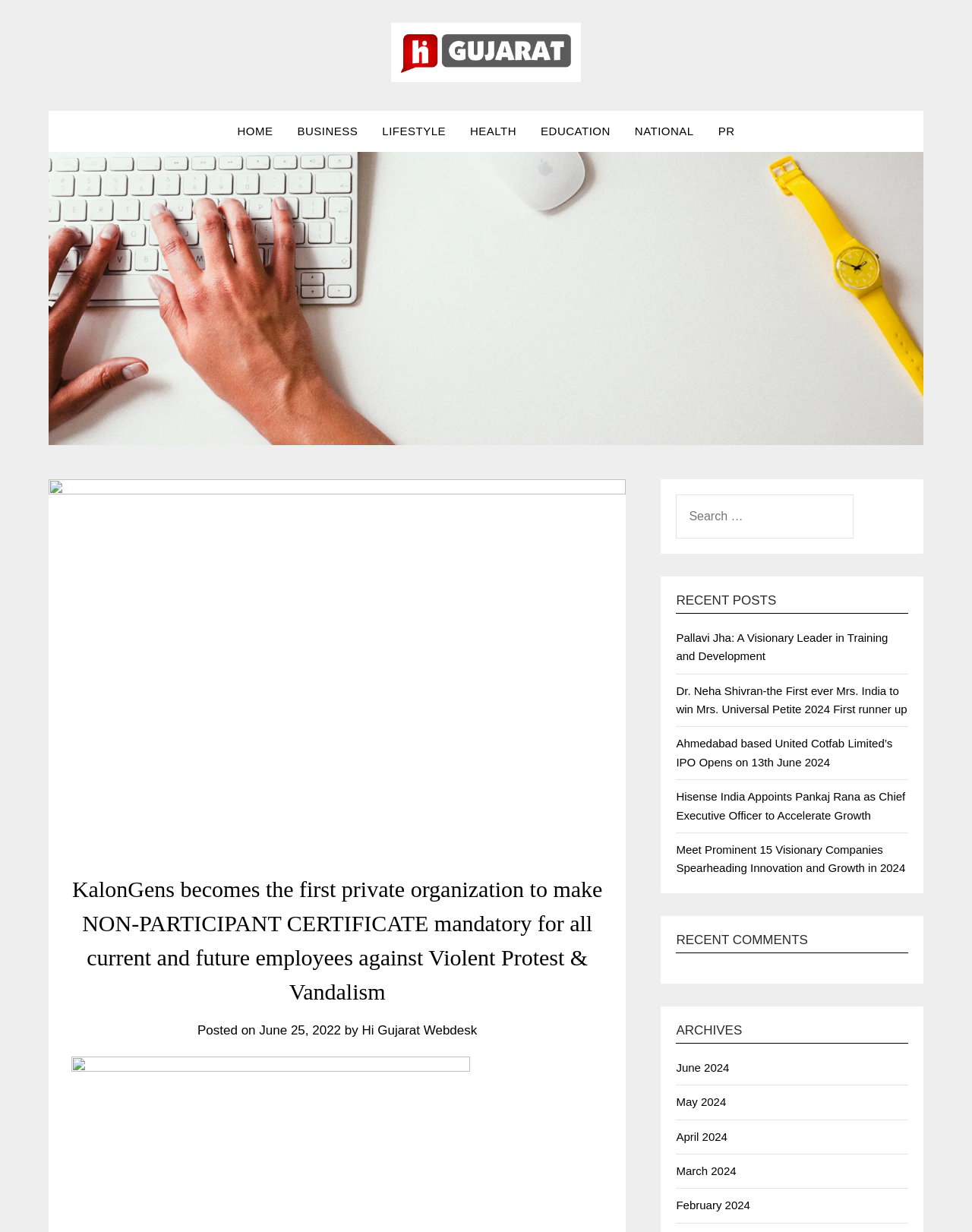What is the purpose of the search box?
Analyze the screenshot and provide a detailed answer to the question.

I looked at the search box and found that it has a label 'SEARCH FOR:' and a text input field, which suggests that its purpose is to allow users to search for content on the website.